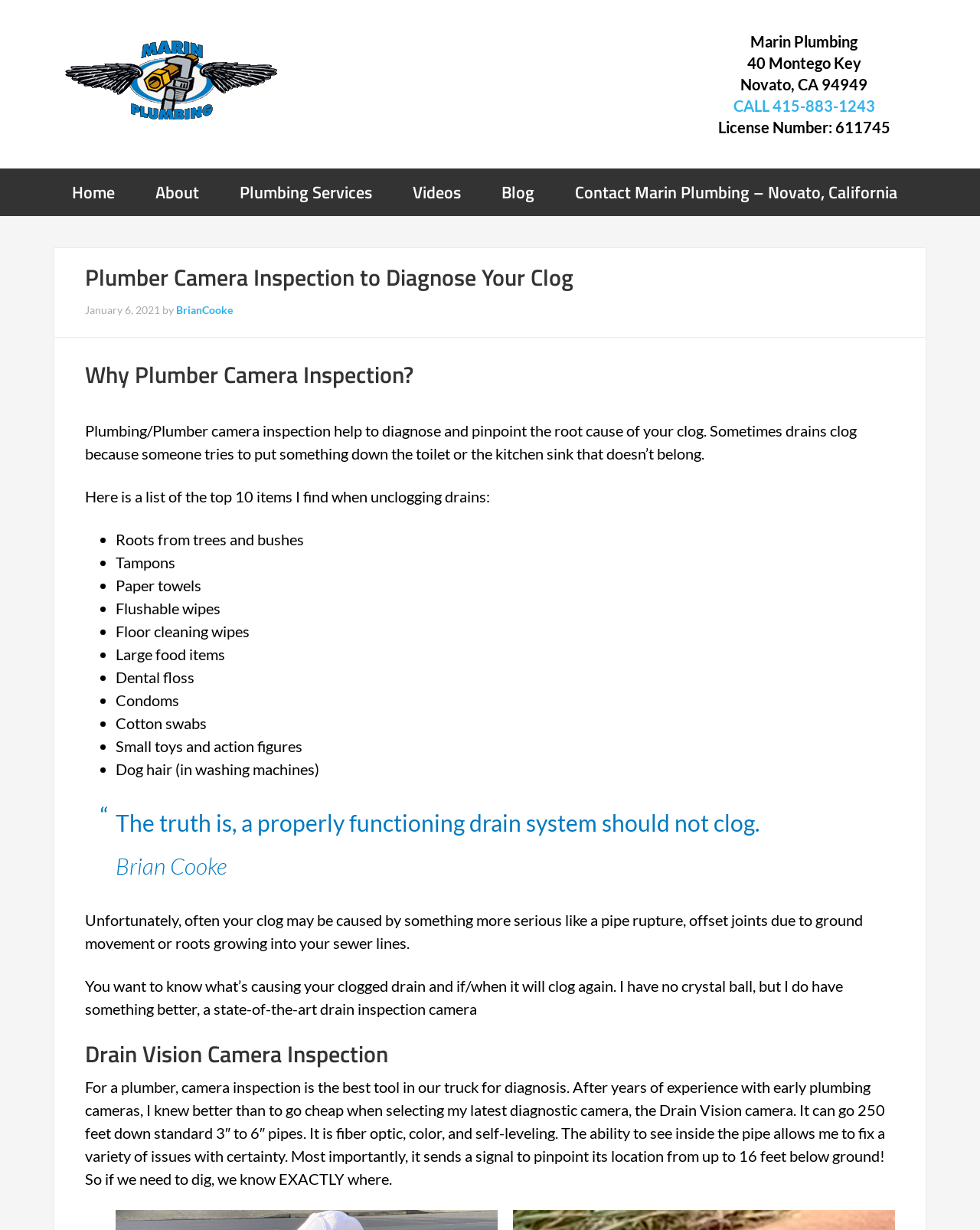Find the bounding box coordinates of the clickable element required to execute the following instruction: "Click the 'Home' link". Provide the coordinates as four float numbers between 0 and 1, i.e., [left, top, right, bottom].

[0.055, 0.137, 0.136, 0.176]